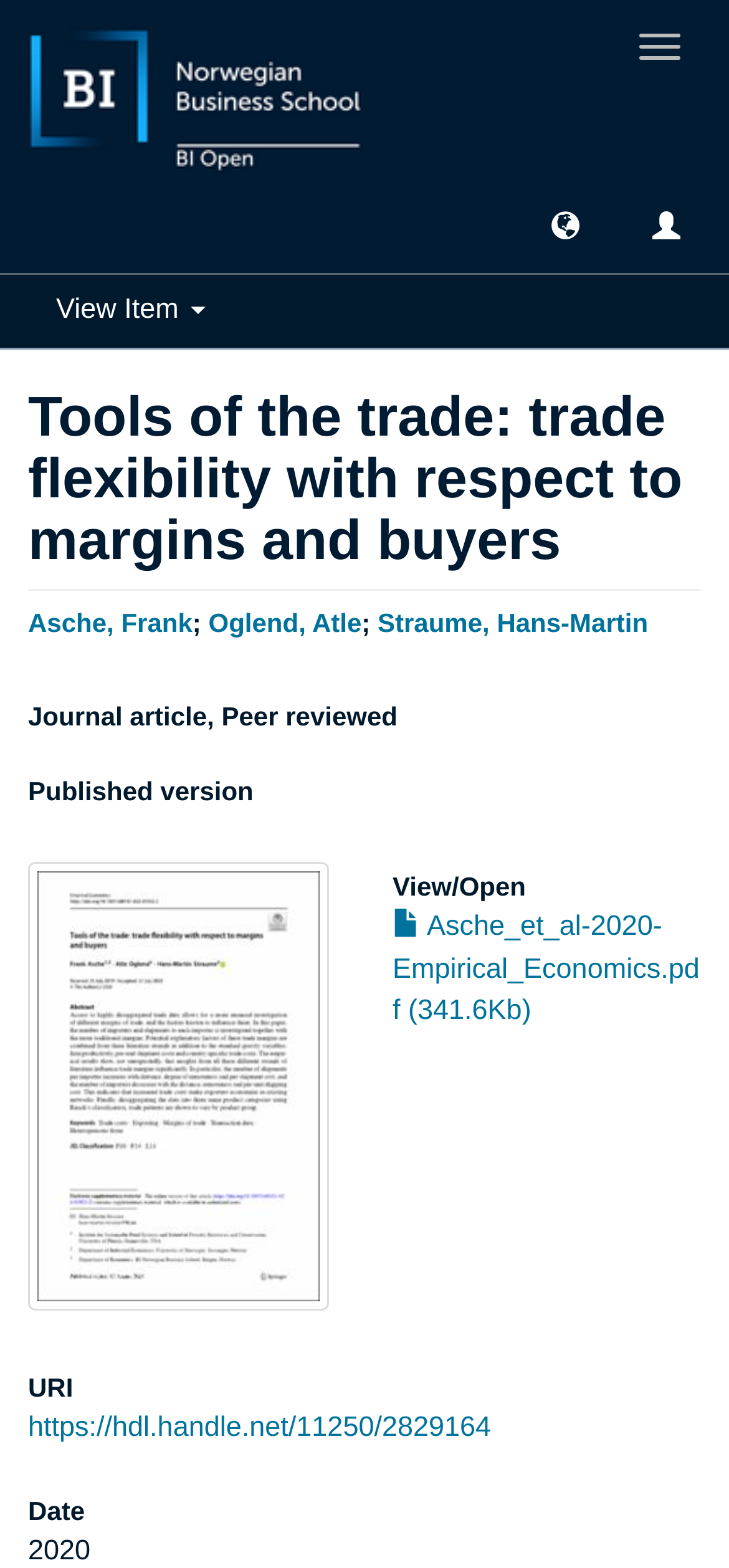Please identify the bounding box coordinates of the element I should click to complete this instruction: 'View/ Open'. The coordinates should be given as four float numbers between 0 and 1, like this: [left, top, right, bottom].

[0.538, 0.556, 0.962, 0.575]